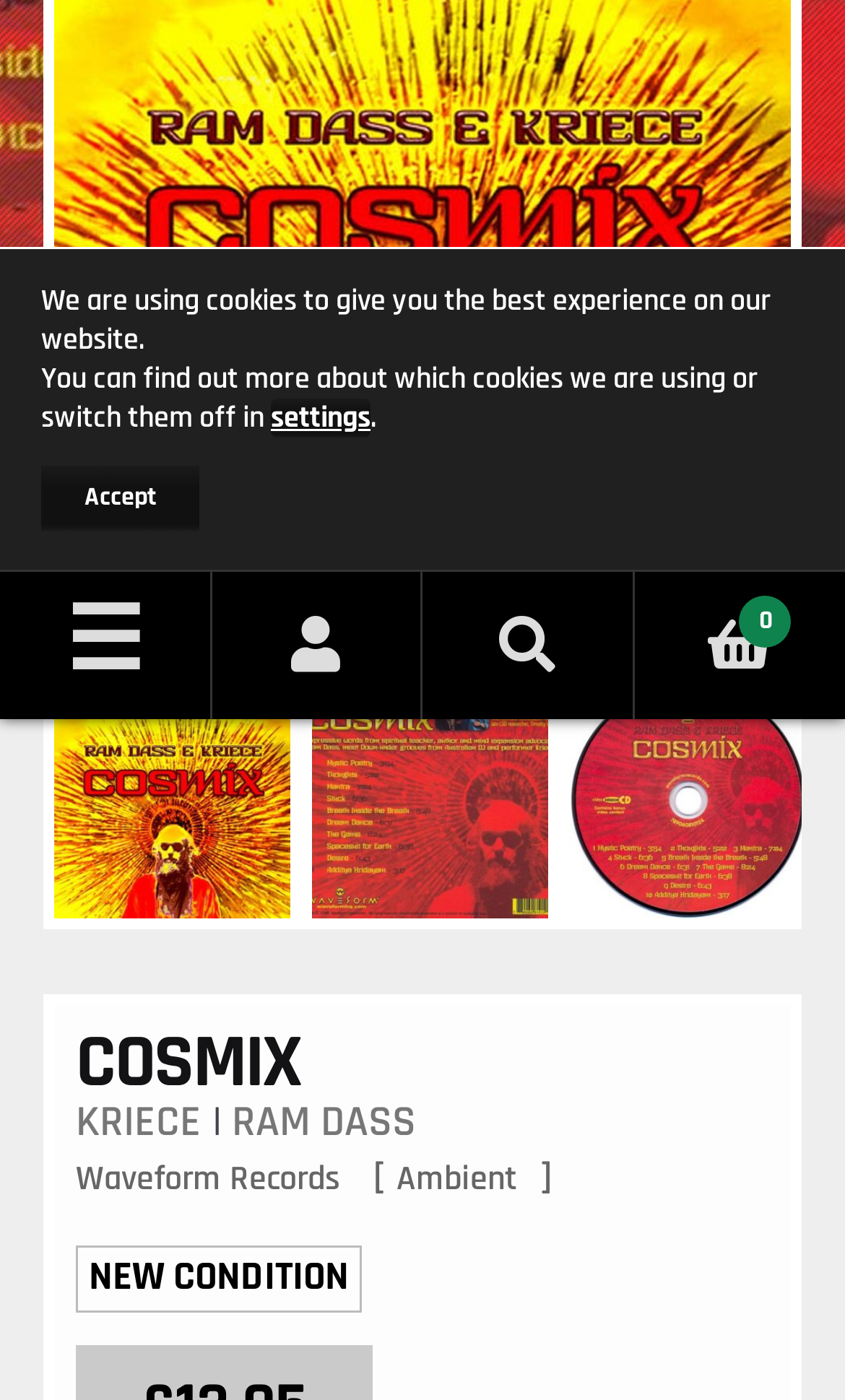Determine the bounding box for the HTML element described here: "Back to meeting". The coordinates should be given as [left, top, right, bottom] with each number being a float between 0 and 1.

None